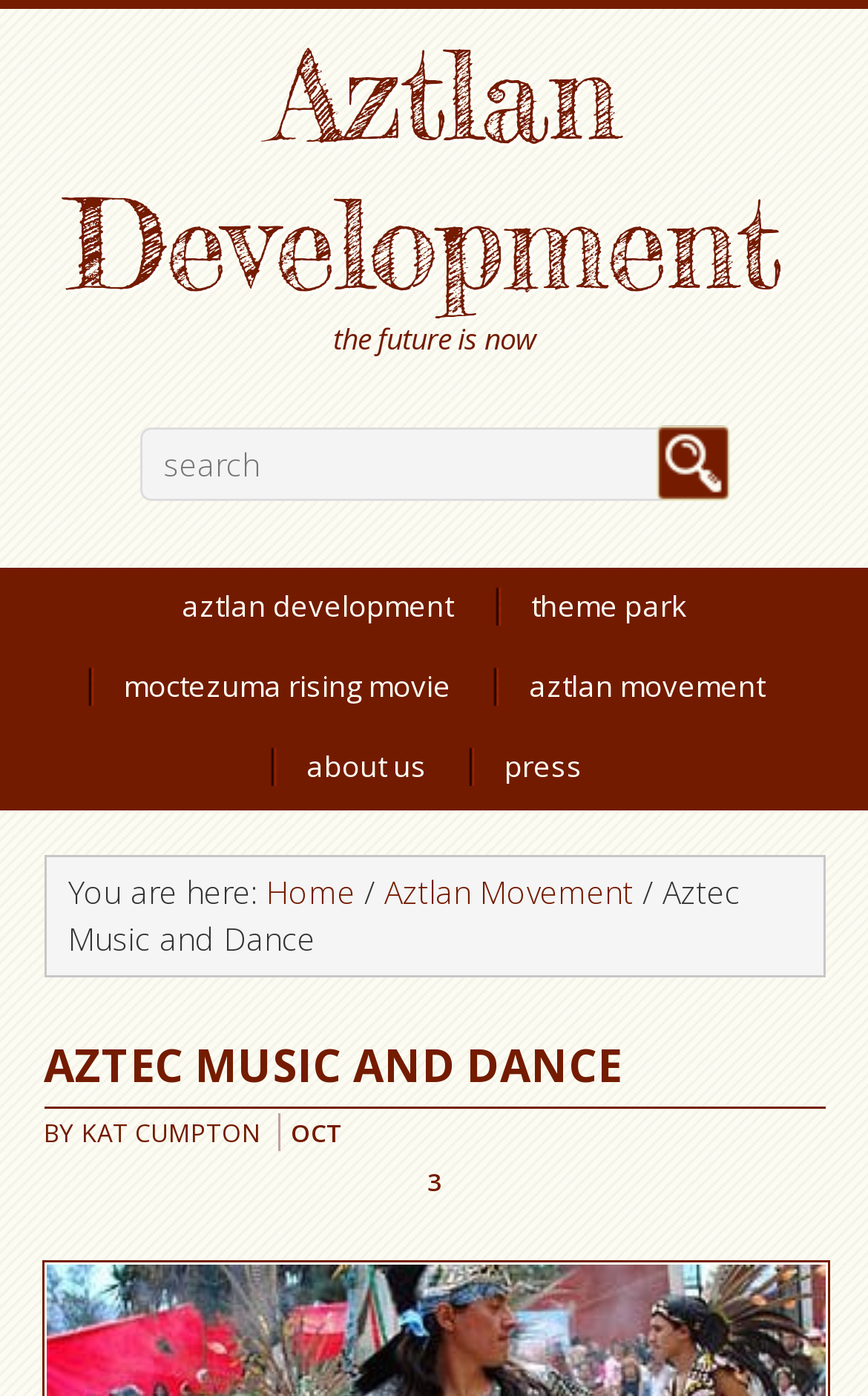What is the author of the 'Aztec Music and Dance' content?
Please answer the question with a detailed and comprehensive explanation.

I examined the header element with ID 124 and found a link element with ID 220, which contains the text 'KAT CUMPTON', indicating the author of the content.